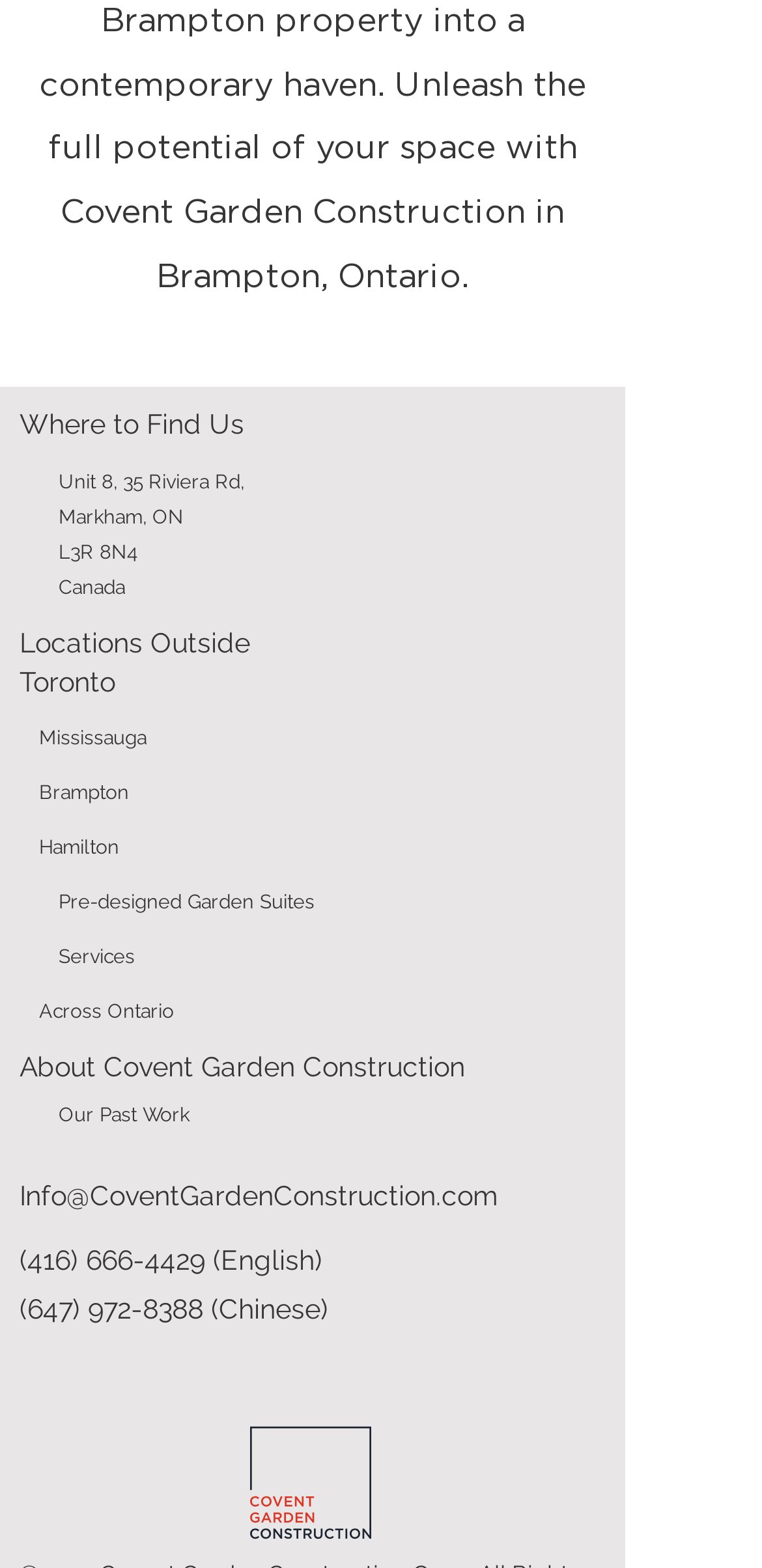Identify the bounding box coordinates for the UI element described as follows: "Our Past Work". Ensure the coordinates are four float numbers between 0 and 1, formatted as [left, top, right, bottom].

[0.077, 0.704, 0.249, 0.718]